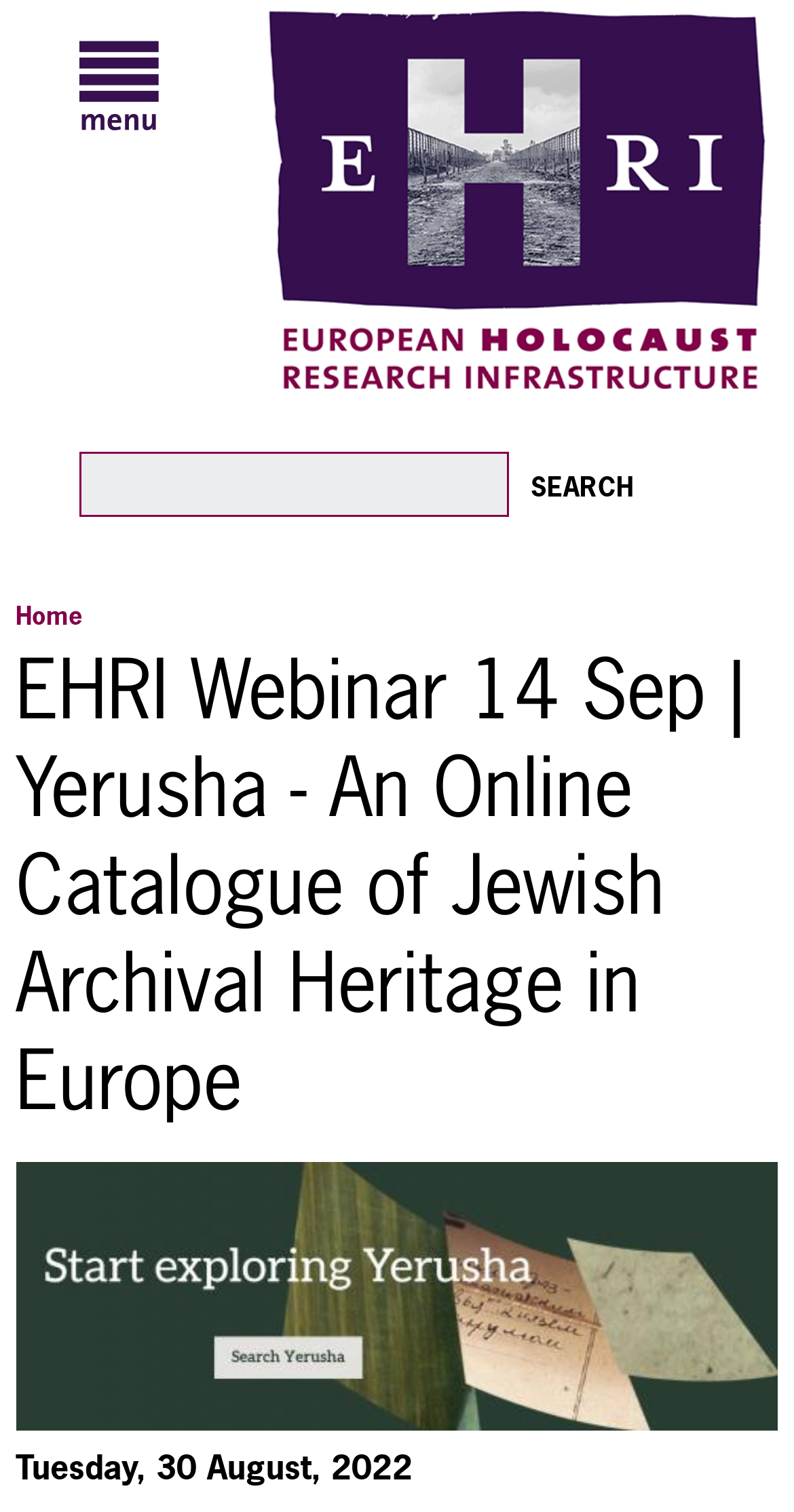Bounding box coordinates are specified in the format (top-left x, top-left y, bottom-right x, bottom-right y). All values are floating point numbers bounded between 0 and 1. Please provide the bounding box coordinate of the region this sentence describes: Home

[0.02, 0.398, 0.105, 0.419]